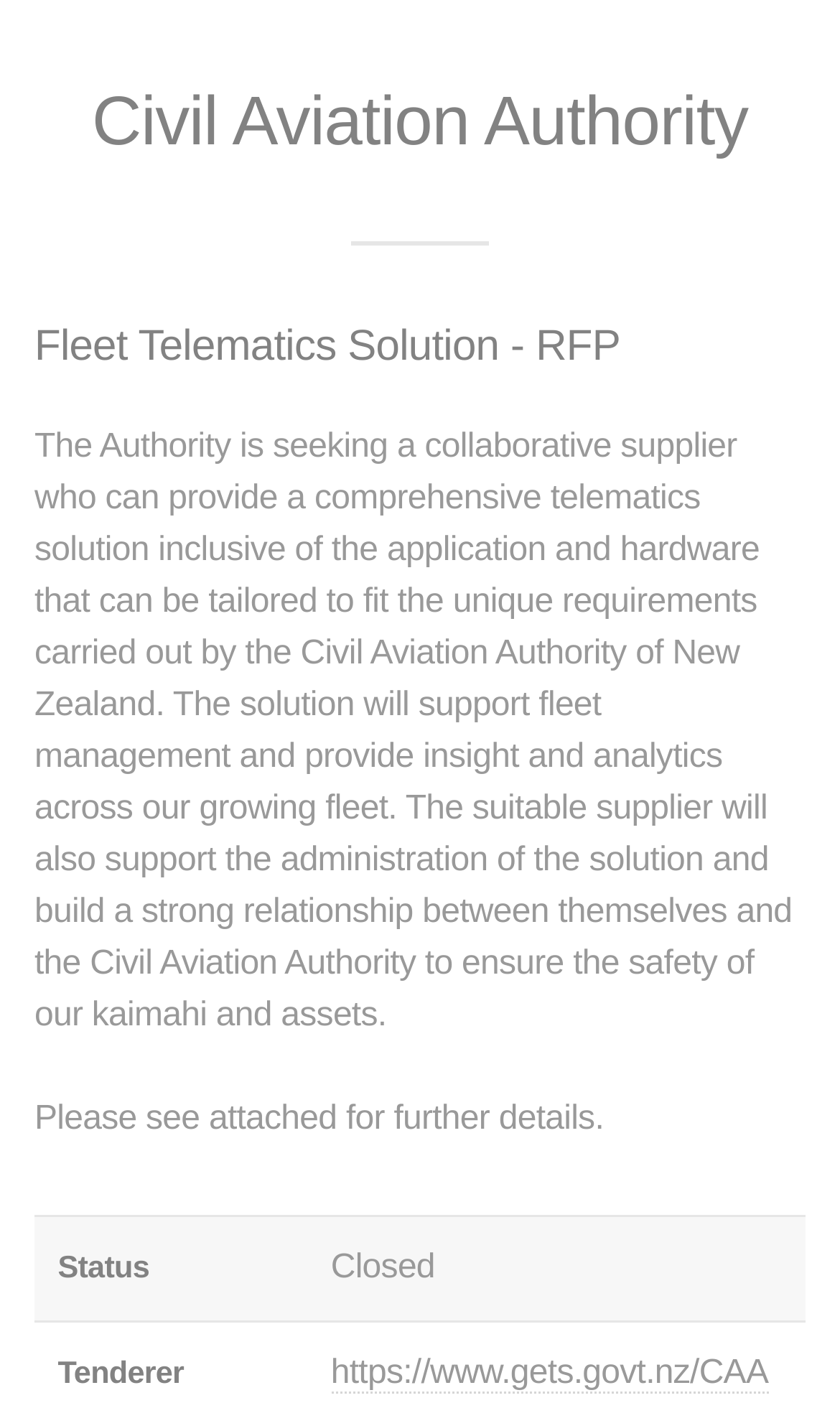What is the purpose of the telematics solution?
Based on the screenshot, provide a one-word or short-phrase response.

Fleet management and analytics